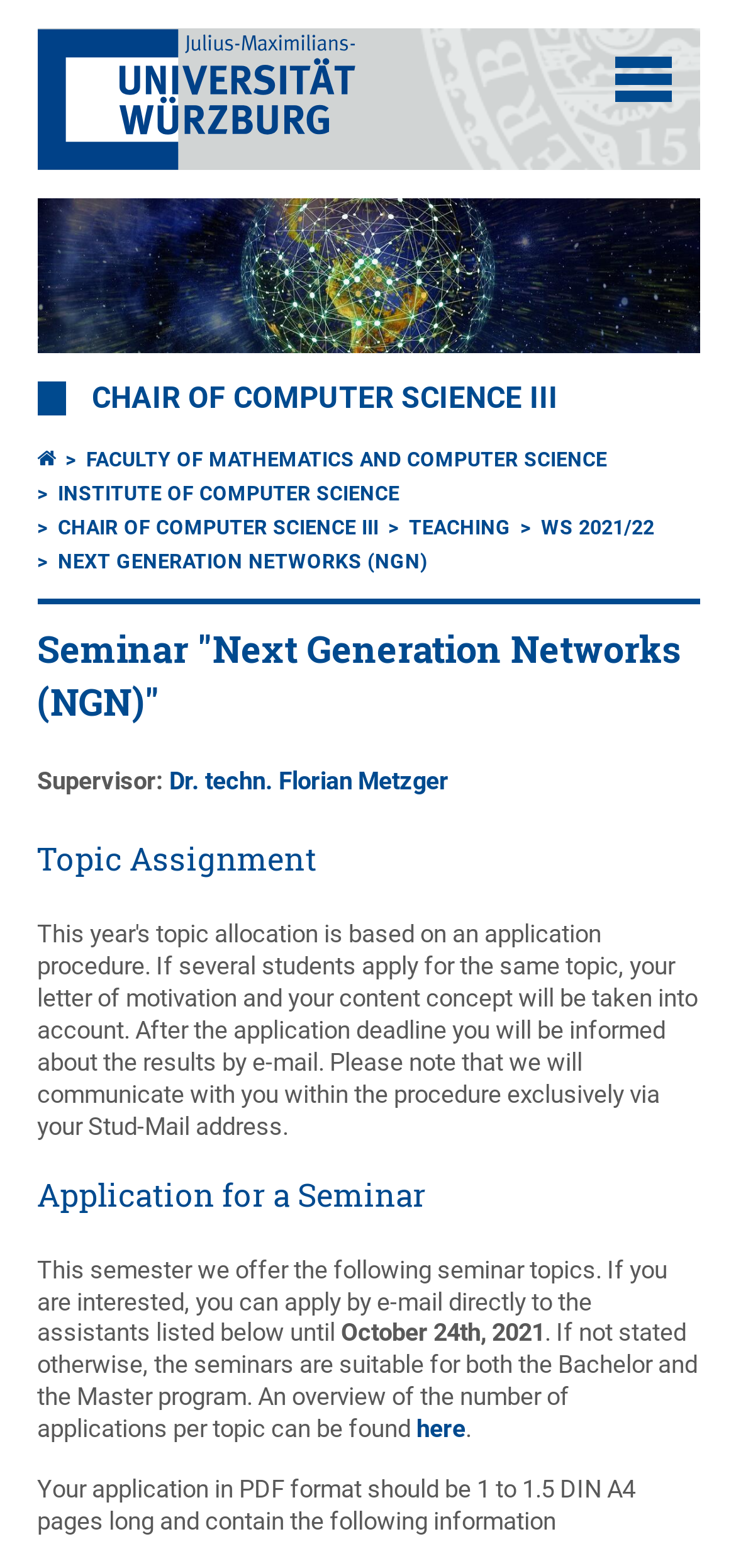Predict the bounding box of the UI element based on the description: "Chair of Computer Science III". The coordinates should be four float numbers between 0 and 1, formatted as [left, top, right, bottom].

[0.124, 0.244, 0.758, 0.265]